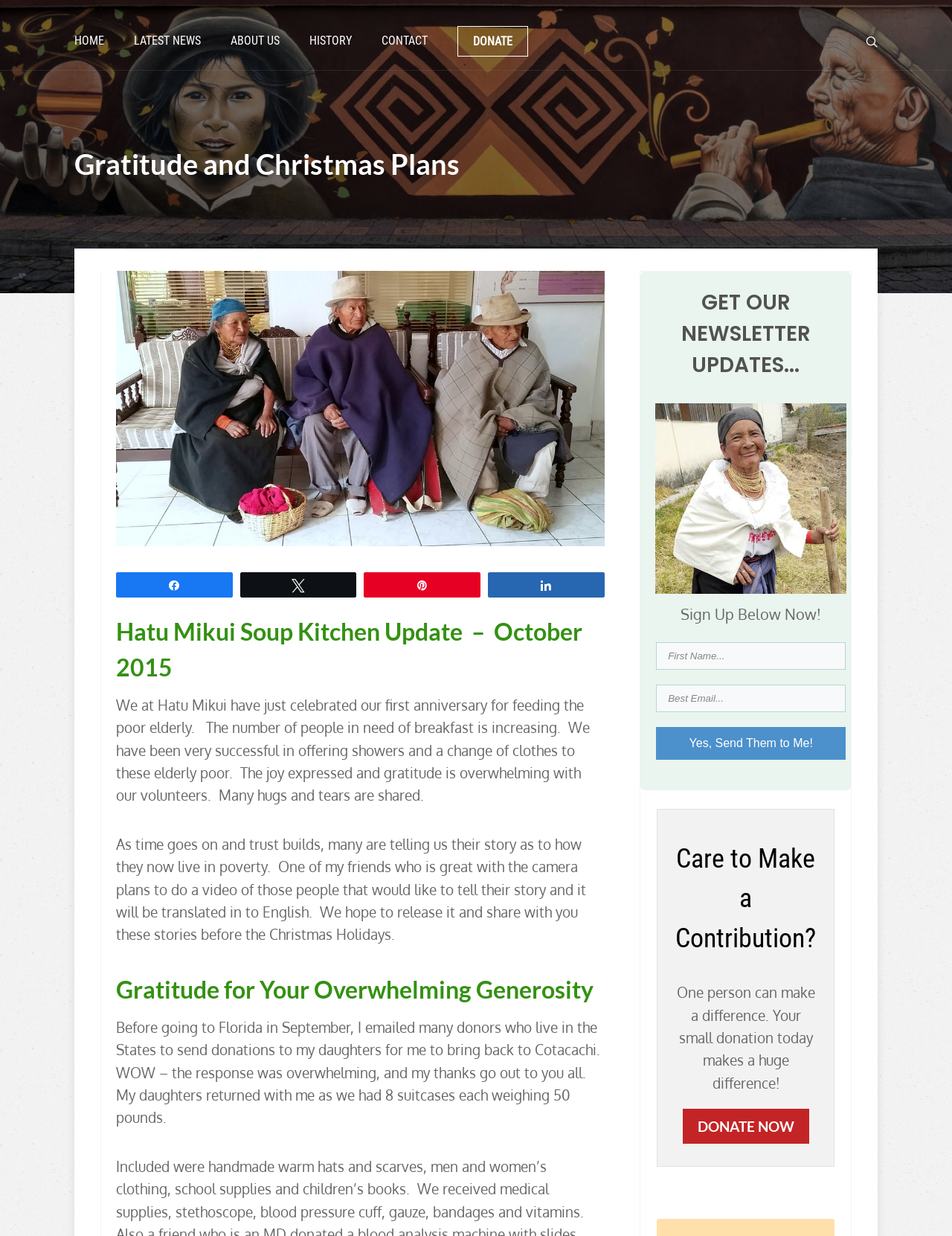Review the image closely and give a comprehensive answer to the question: What is the purpose of the soup kitchen?

The purpose of the soup kitchen can be inferred from the text 'We at Hatu Mikui have just celebrated our first anniversary for feeding the poor elderly.' which indicates that the soup kitchen is dedicated to providing food to the elderly in need.